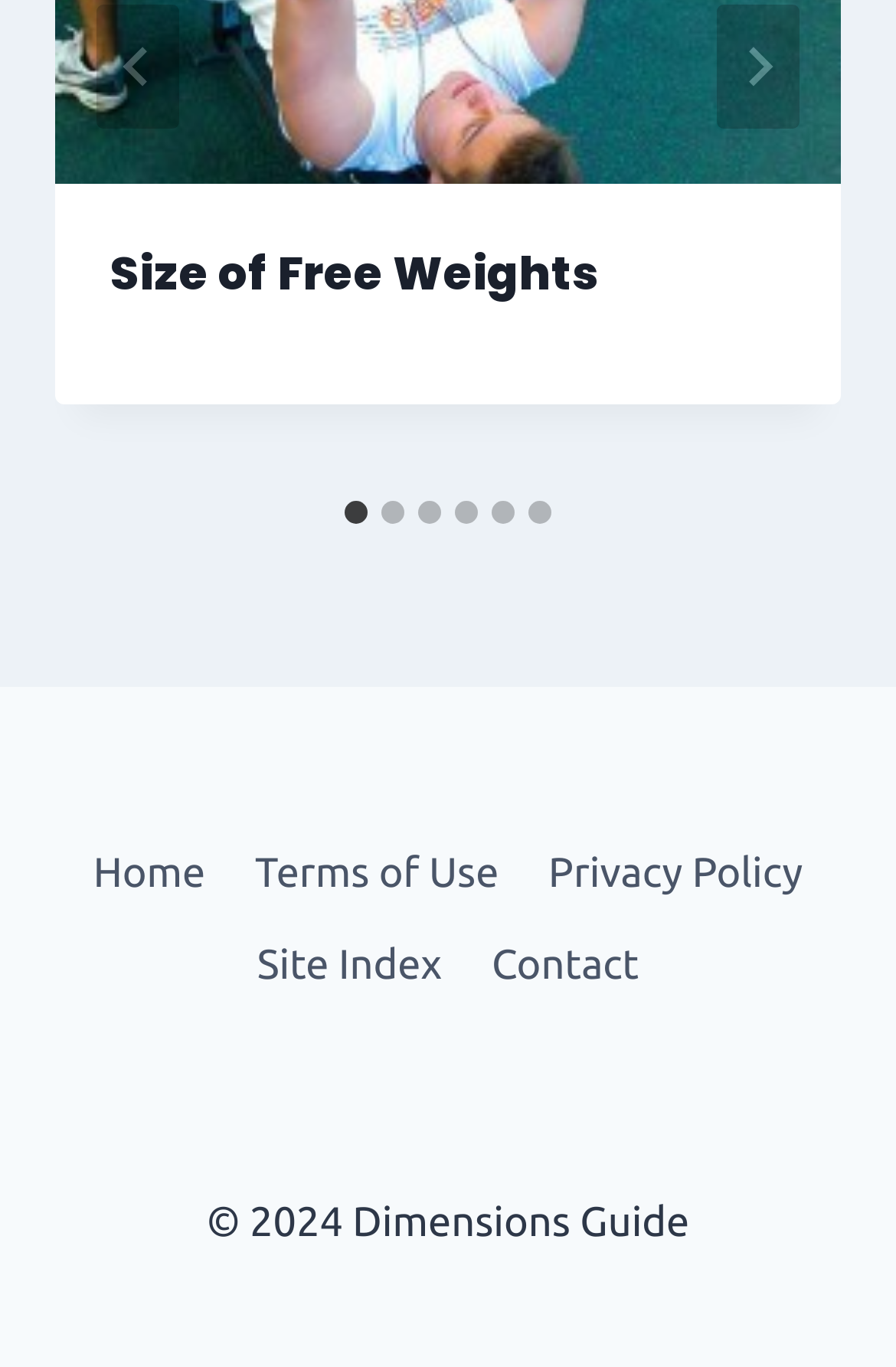Locate the bounding box for the described UI element: "Terms of Use". Ensure the coordinates are four float numbers between 0 and 1, formatted as [left, top, right, bottom].

[0.257, 0.607, 0.584, 0.673]